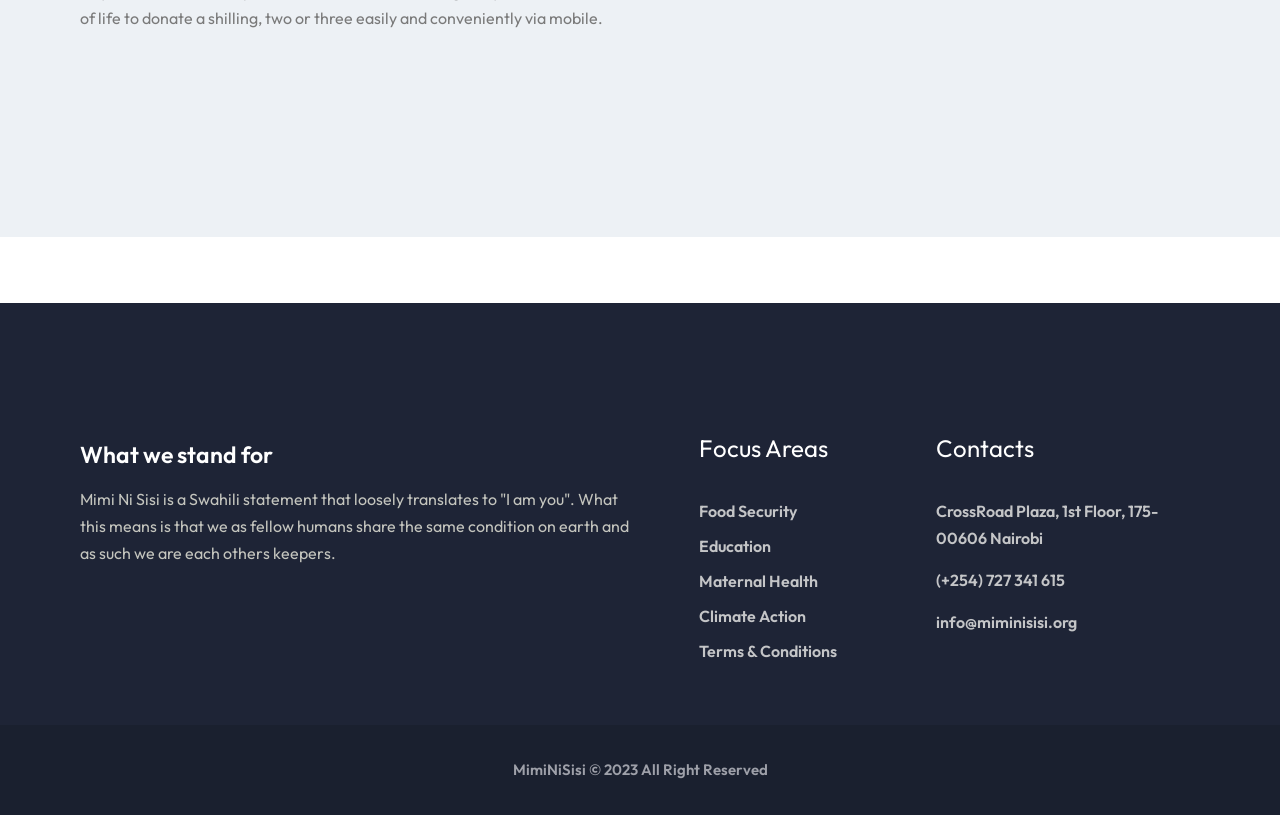What is the copyright year of Mimi Ni Sisi?
From the image, respond with a single word or phrase.

2023